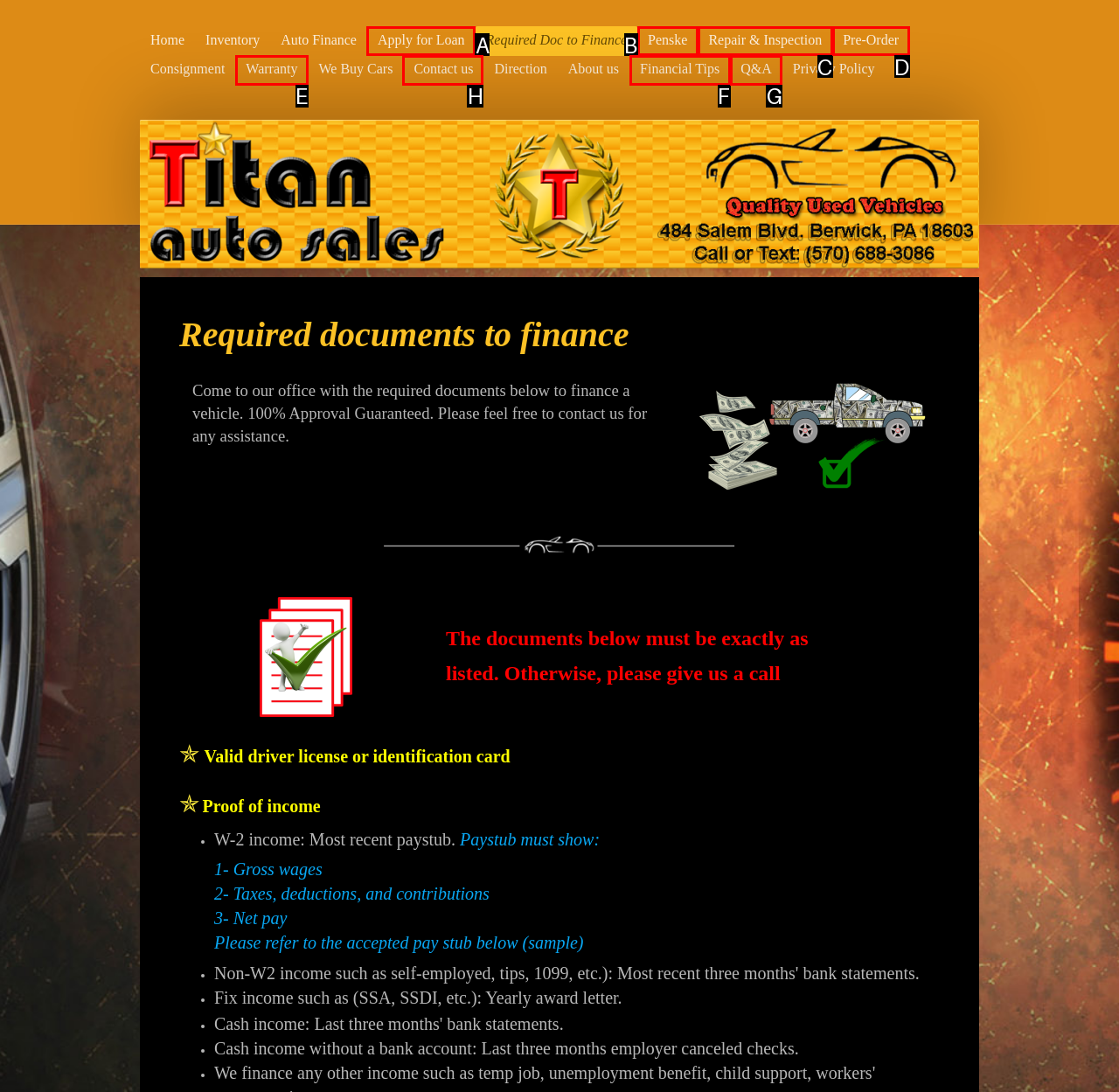Select the proper UI element to click in order to perform the following task: Click on 'Contact us'. Indicate your choice with the letter of the appropriate option.

H